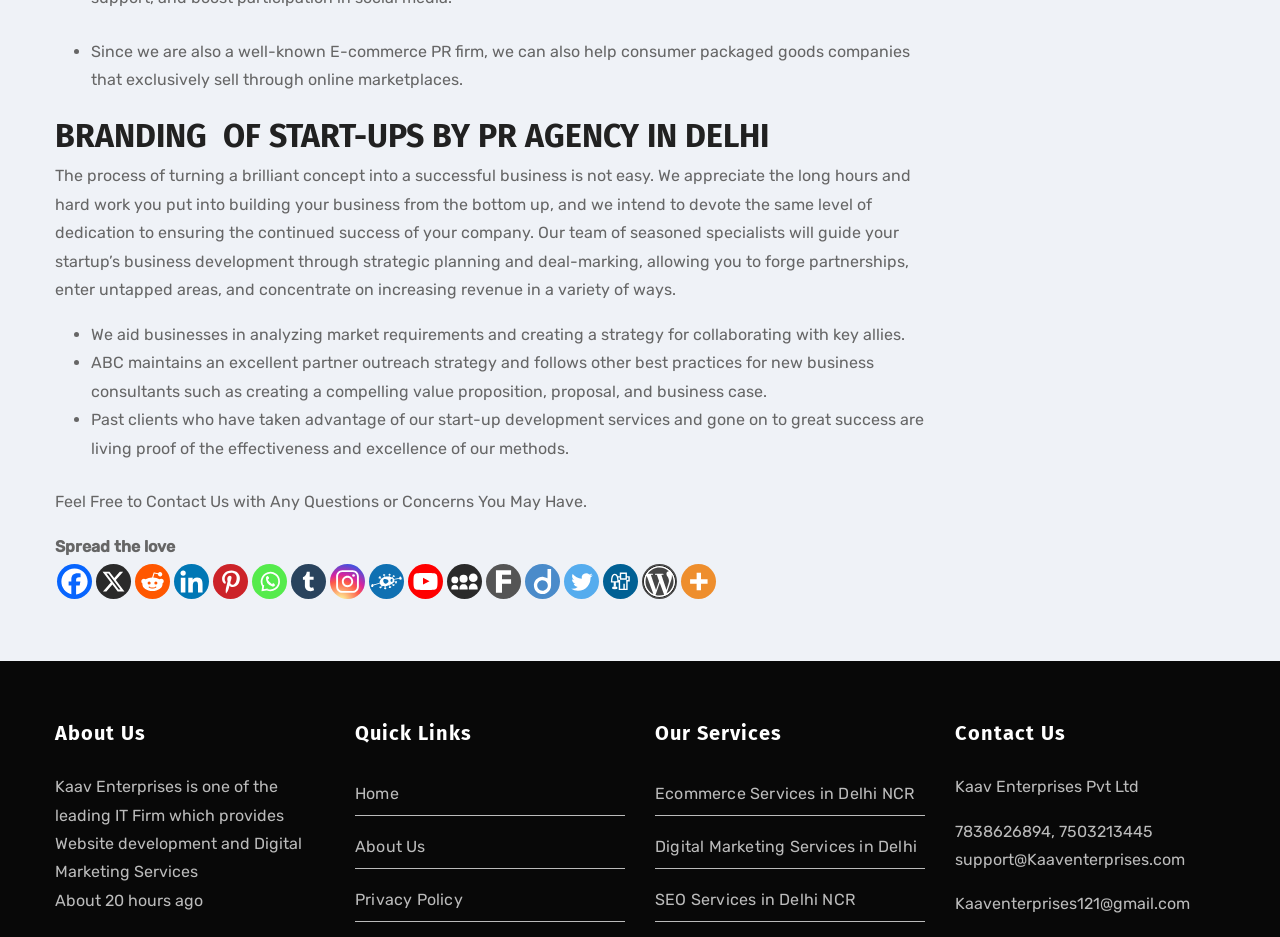Please provide the bounding box coordinates for the element that needs to be clicked to perform the instruction: "Learn more about Ecommerce Services in Delhi NCR". The coordinates must consist of four float numbers between 0 and 1, formatted as [left, top, right, bottom].

[0.512, 0.837, 0.714, 0.857]